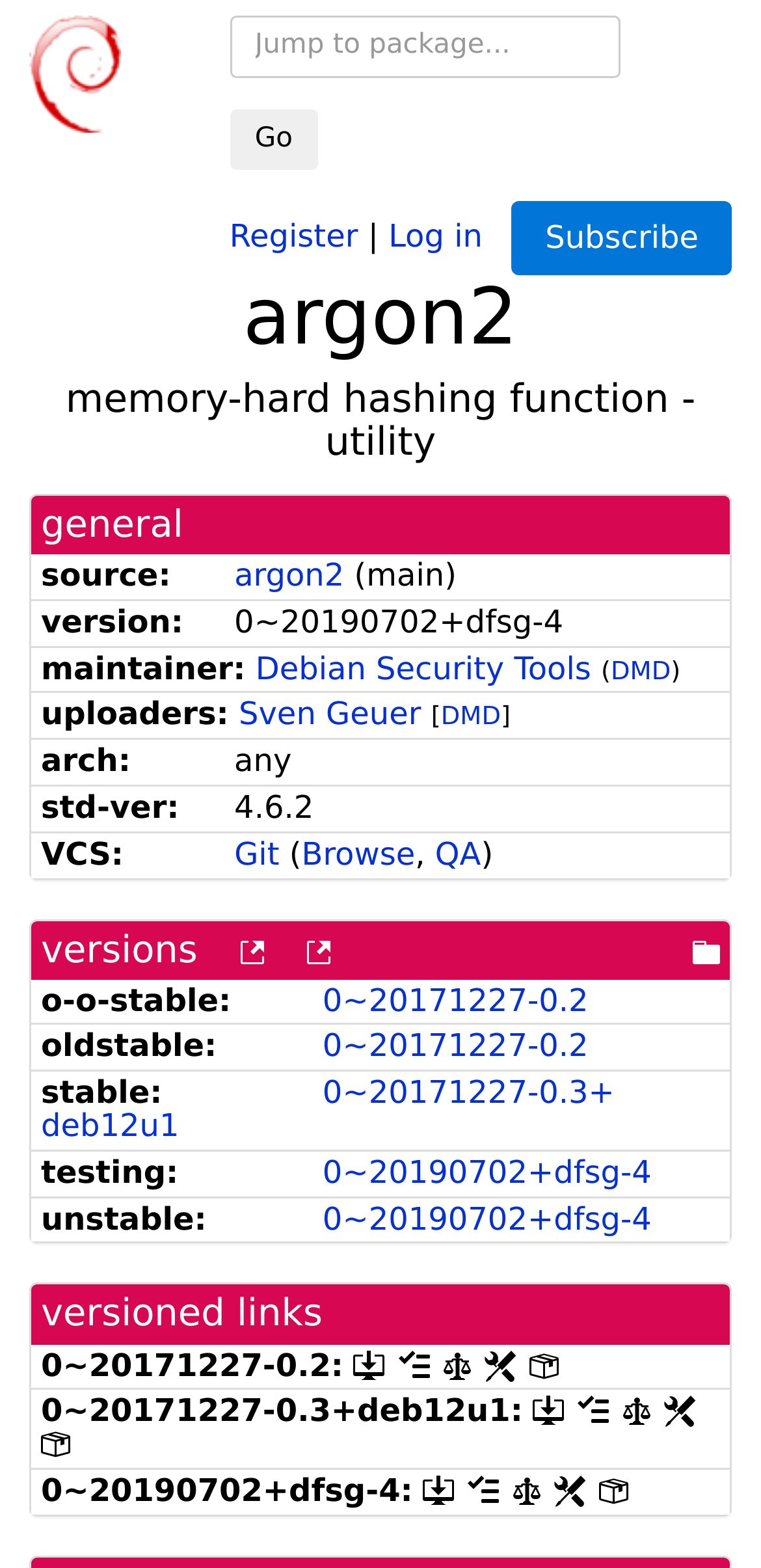What is the version of the argon2 package?
Answer the question with as much detail as you can, using the image as a reference.

The version of the argon2 package can be found in the static text element with the text 'version:' which is located below the heading element. The version number is '0~20190702+dfsg-'.